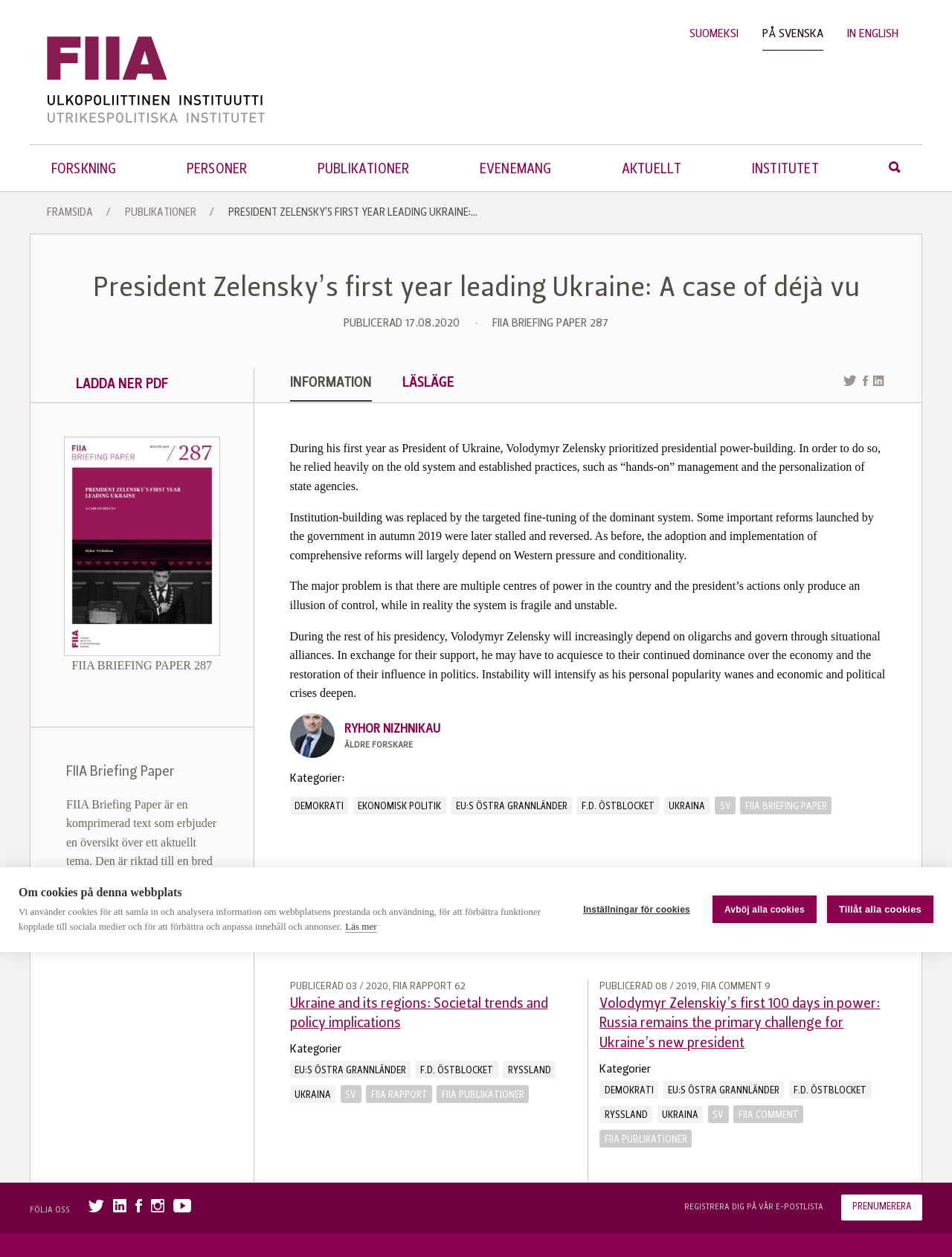Find the bounding box coordinates of the element to click in order to complete this instruction: "View the information about the author". The bounding box coordinates must be four float numbers between 0 and 1, denoted as [left, top, right, bottom].

[0.362, 0.575, 0.463, 0.585]